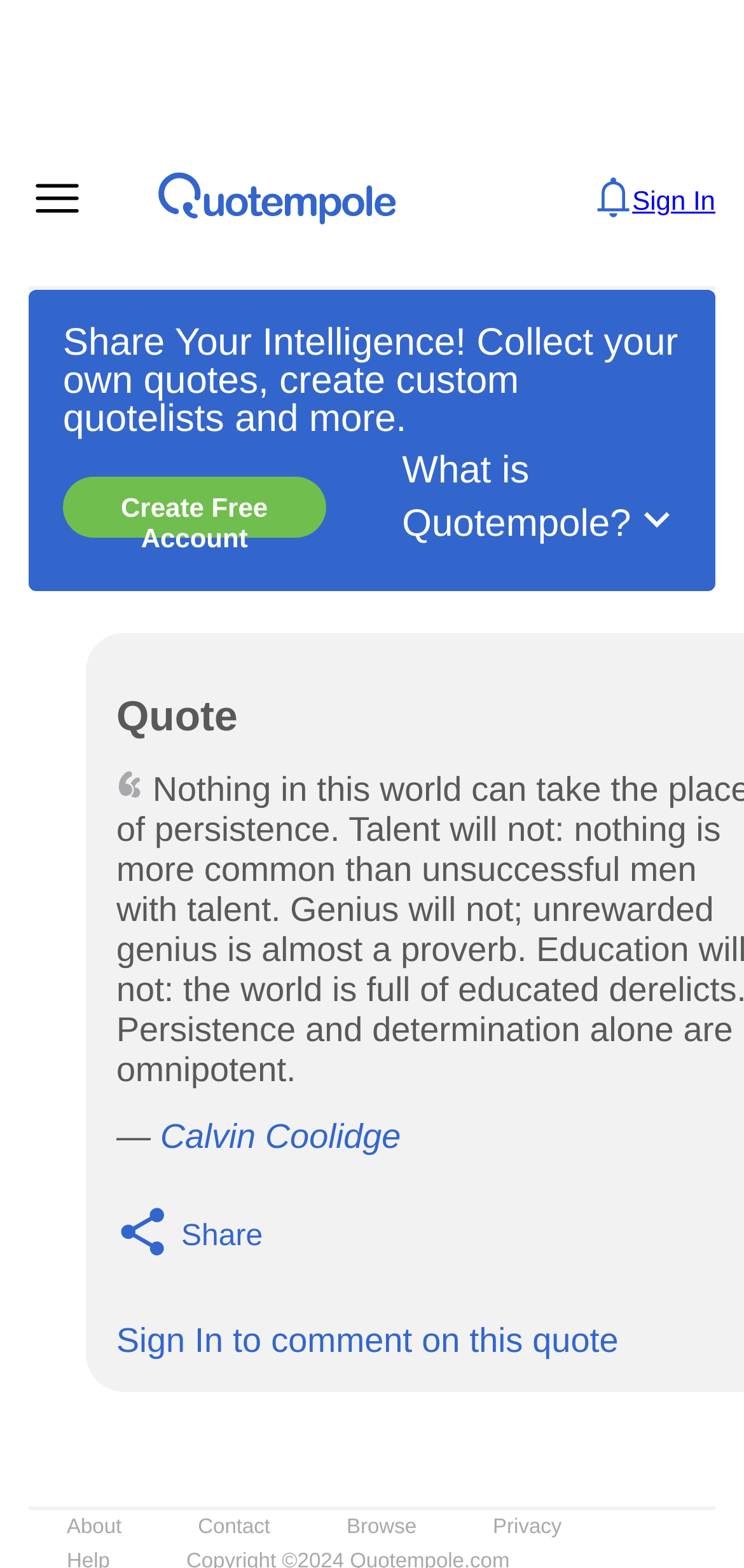Please respond in a single word or phrase: 
What is the icon next to the quote?

quote icon